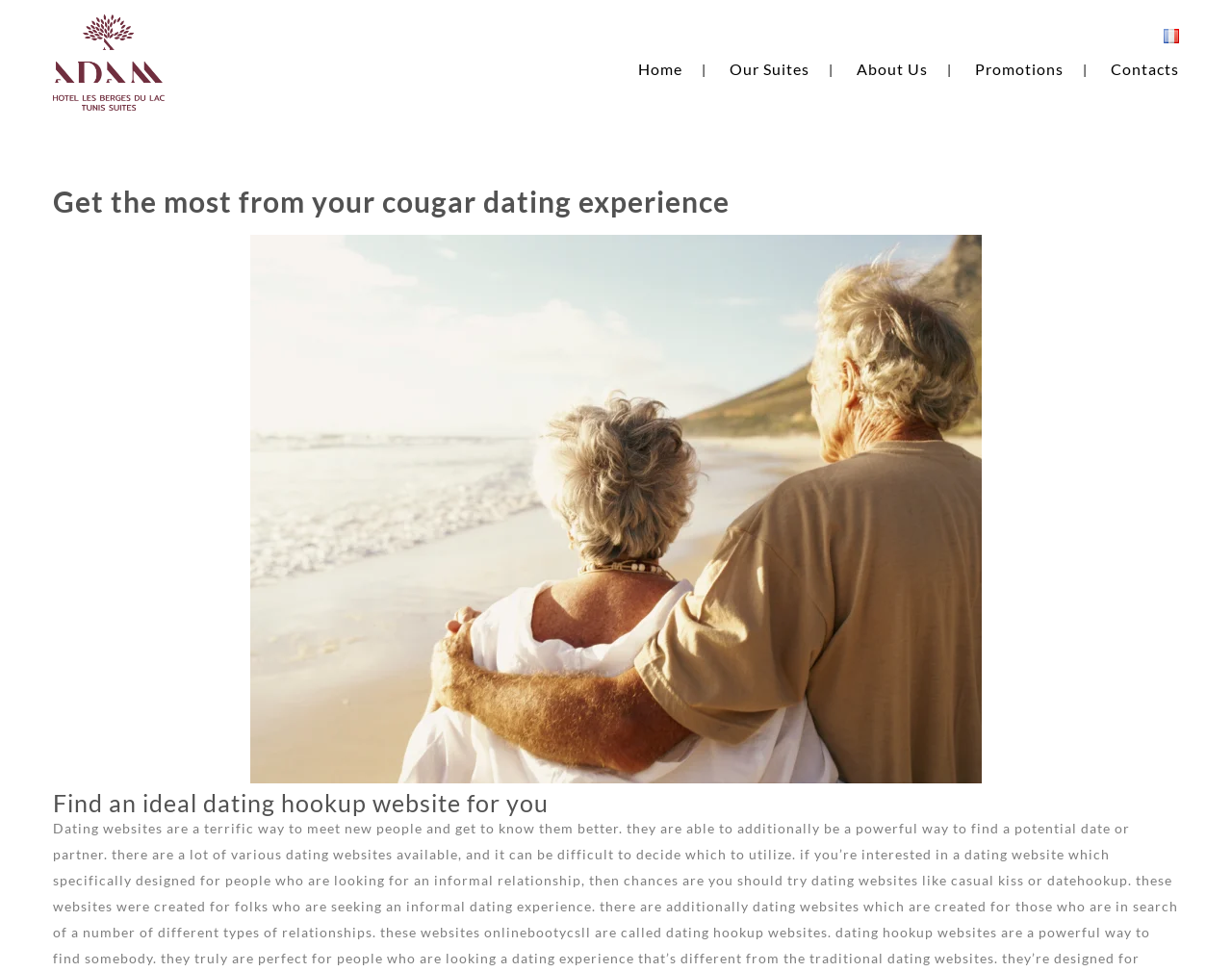What is the purpose of the dating websites mentioned?
Could you answer the question with a detailed and thorough explanation?

Based on the webpage content, the purpose of the dating websites mentioned is to meet new people and get to know them better, and potentially find a date or partner.